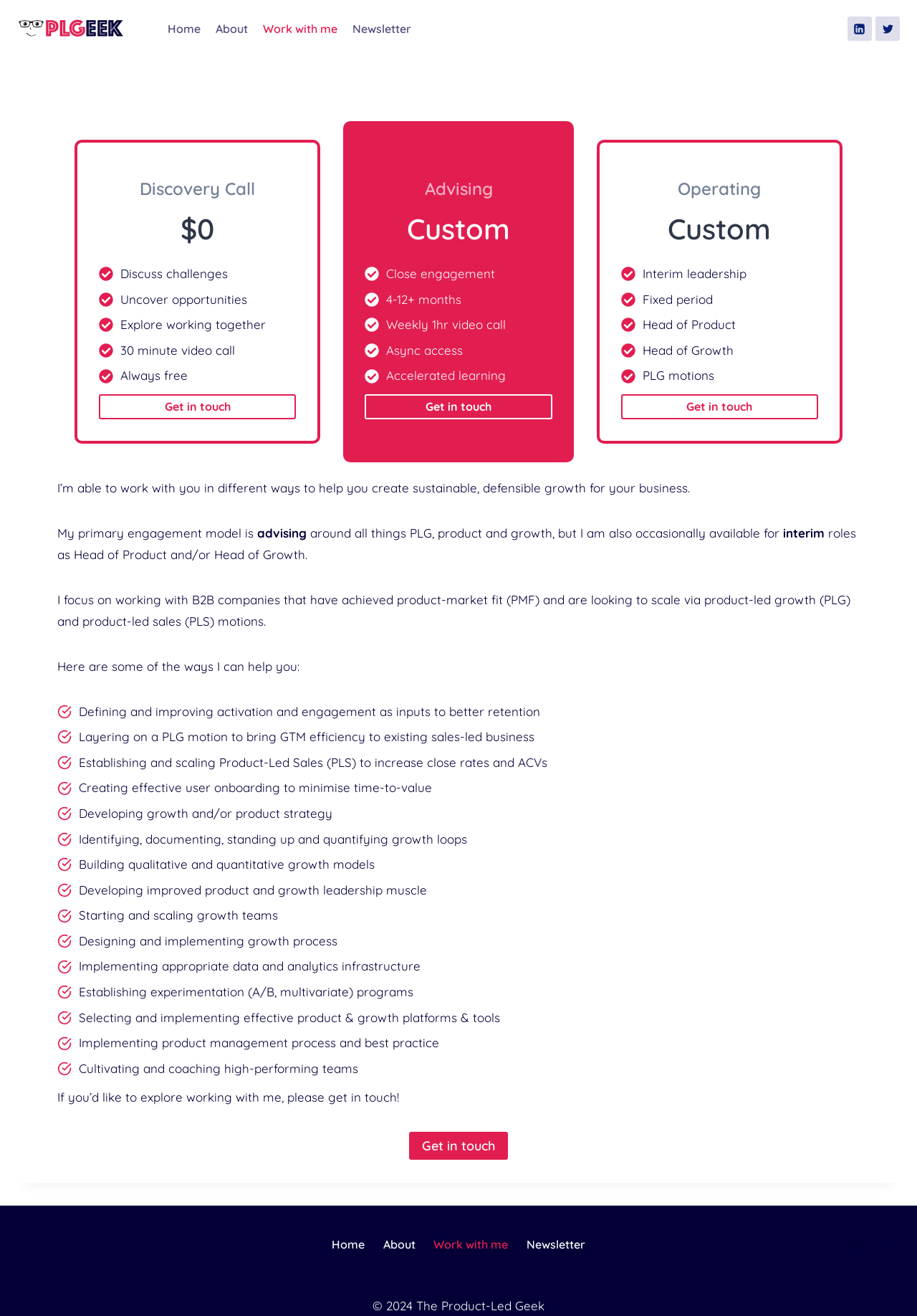What is the duration of the Discovery Call?
Please answer the question as detailed as possible based on the image.

According to the webpage, the Discovery Call is a 30-minute video call, which is always free.